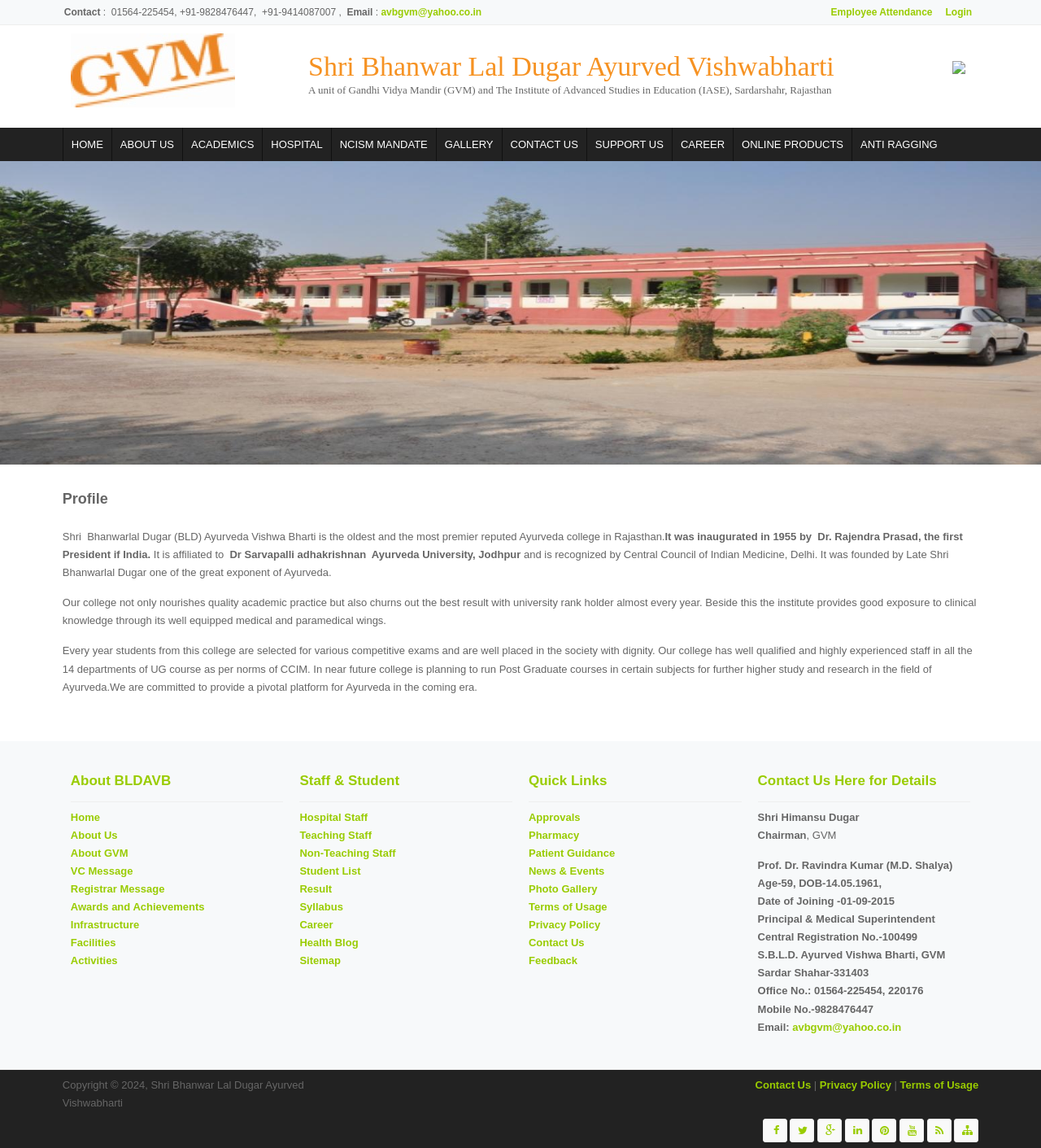What is the location of the institution?
Provide a well-explained and detailed answer to the question.

The location of the institution can be found in the static text element on the webpage, which is 'Sardar Shahar-331403'.